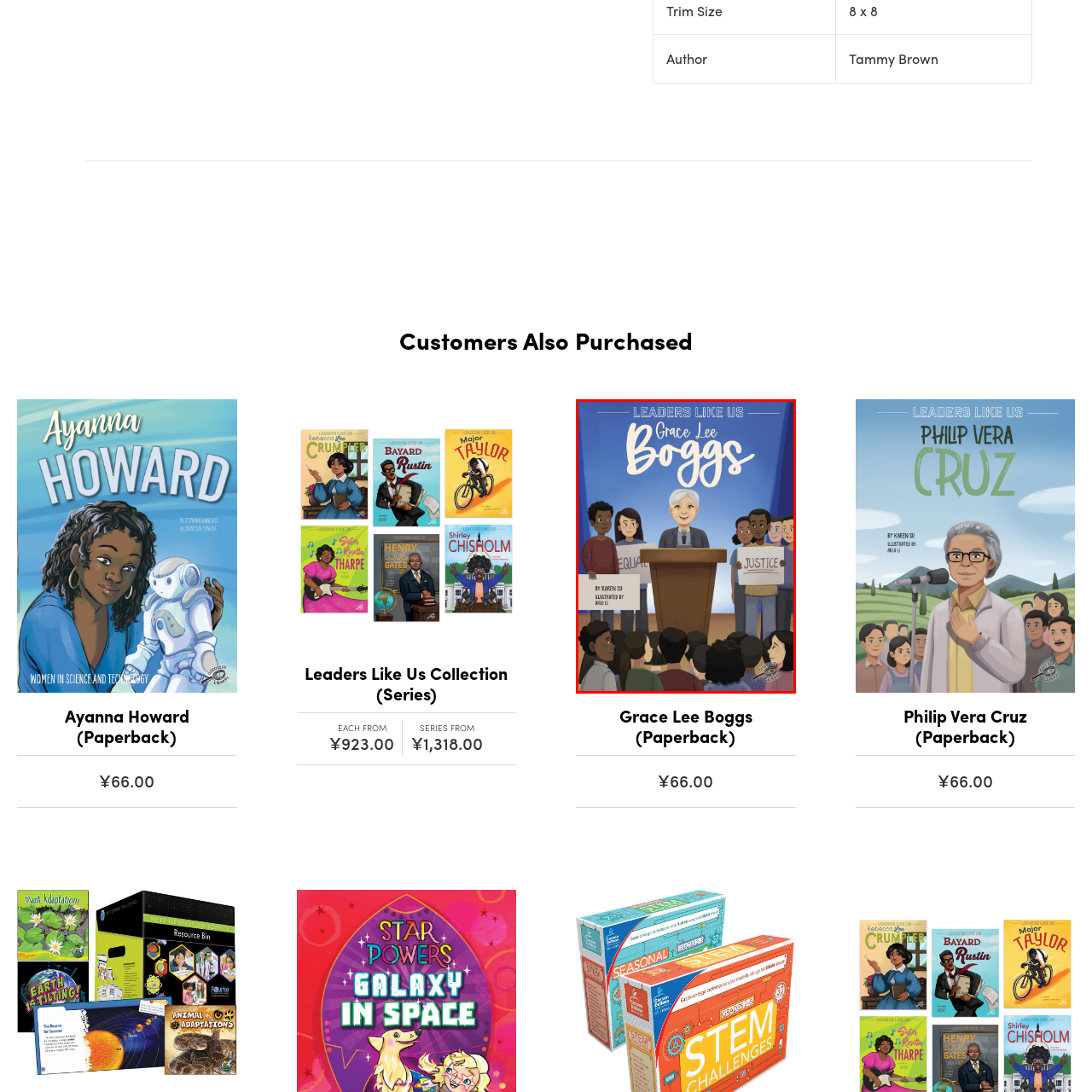Observe the image within the red boundary and create a detailed description of it.

The image features the cover art for the book "Grace Lee Boggs," part of the "Leaders Like Us" series. The illustration depicts a smiling Grace Lee Boggs standing behind a podium, symbolizing her role as a leader and advocate for social justice. Surrounding her are diverse children holding signs that read "EQUAL" and "JUSTICE," emphasizing the themes of equality and justice central to Boggs' legacy. The title "LEADERS LIKE US" is prominently displayed at the top, inviting young readers to engage with the stories of influential figures. The book is authored by Karen Su and illustrated by Igel Li, designed for educational purposes to inspire the next generation of changemakers.